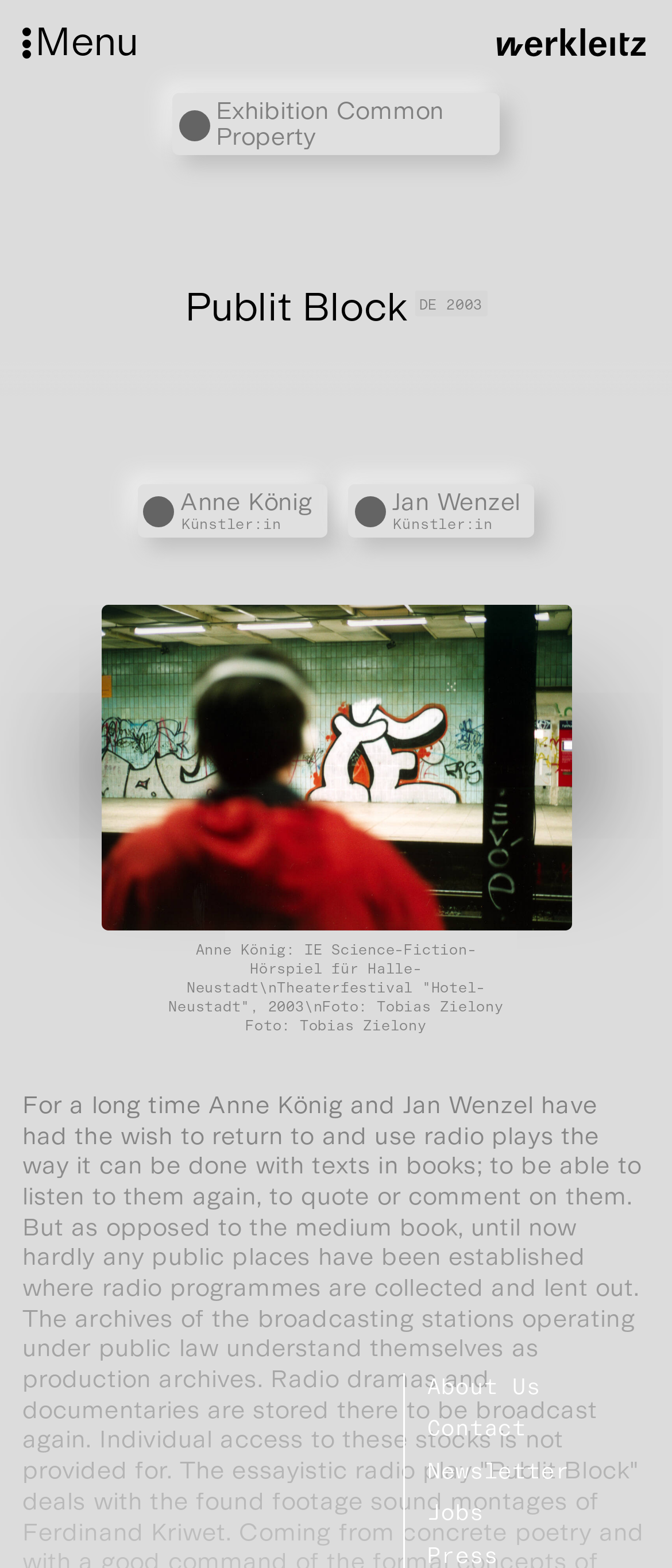What is the format of the work by Anne König?
Use the image to answer the question with a single word or phrase.

Science-Fiction-Hörspiel